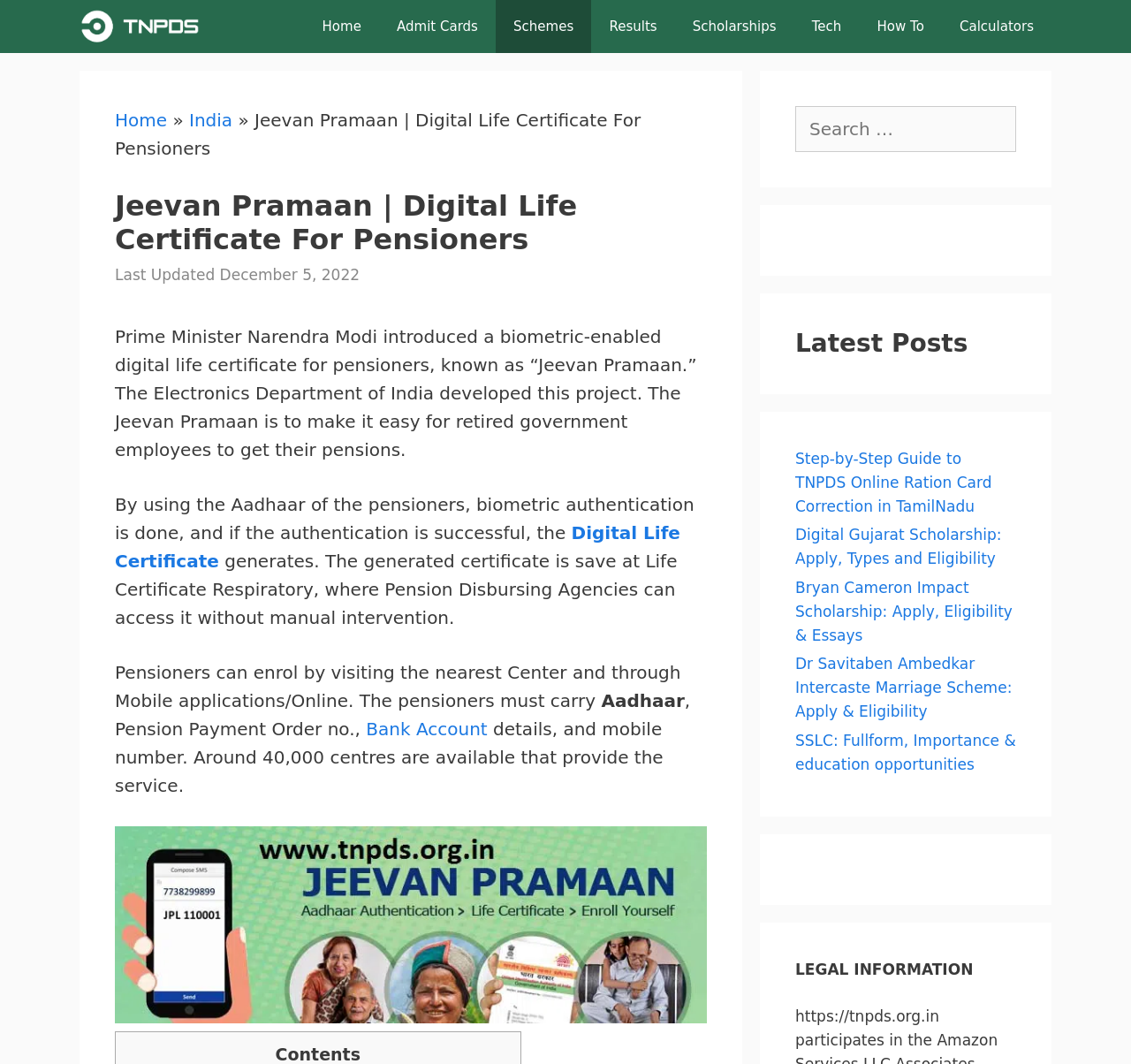Create an elaborate caption for the webpage.

The webpage is about Jeevan Pramaan, a digital life certificate for pensioners introduced by the Prime Minister. At the top, there is a navigation bar with links to various sections, including "Home", "Admit Cards", "Schemes", "Results", "Scholarships", "Tech", "How To", and "Calculators". Below the navigation bar, there is a header section with the title "Jeevan Pramaan | Digital Life Certificate For Pensioners" and a timestamp "December 5, 2022".

The main content section explains the purpose and benefits of Jeevan Pramaan, which is to make it easy for retired government employees to get their pensions. The system uses biometric authentication through Aadhaar and generates a digital life certificate, which can be accessed by Pension Disbursing Agencies without manual intervention. Pensioners can enroll for Jeevan Pramaan by visiting the nearest center or through mobile applications/online, and they need to carry their Aadhaar, Pension Payment Order number, bank account details, and mobile number.

There is an image related to Jeevan Pramaan at the bottom of the main content section. On the right side of the page, there is a search box with a label "Search for:". Below the search box, there are several sections with links to latest posts, including "Step-by-Step Guide to TNPDS Online Ration Card Correction in TamilNadu", "Digital Gujarat Scholarship: Apply, Types and Eligibility", and others. At the very bottom of the page, there is a section with legal information.